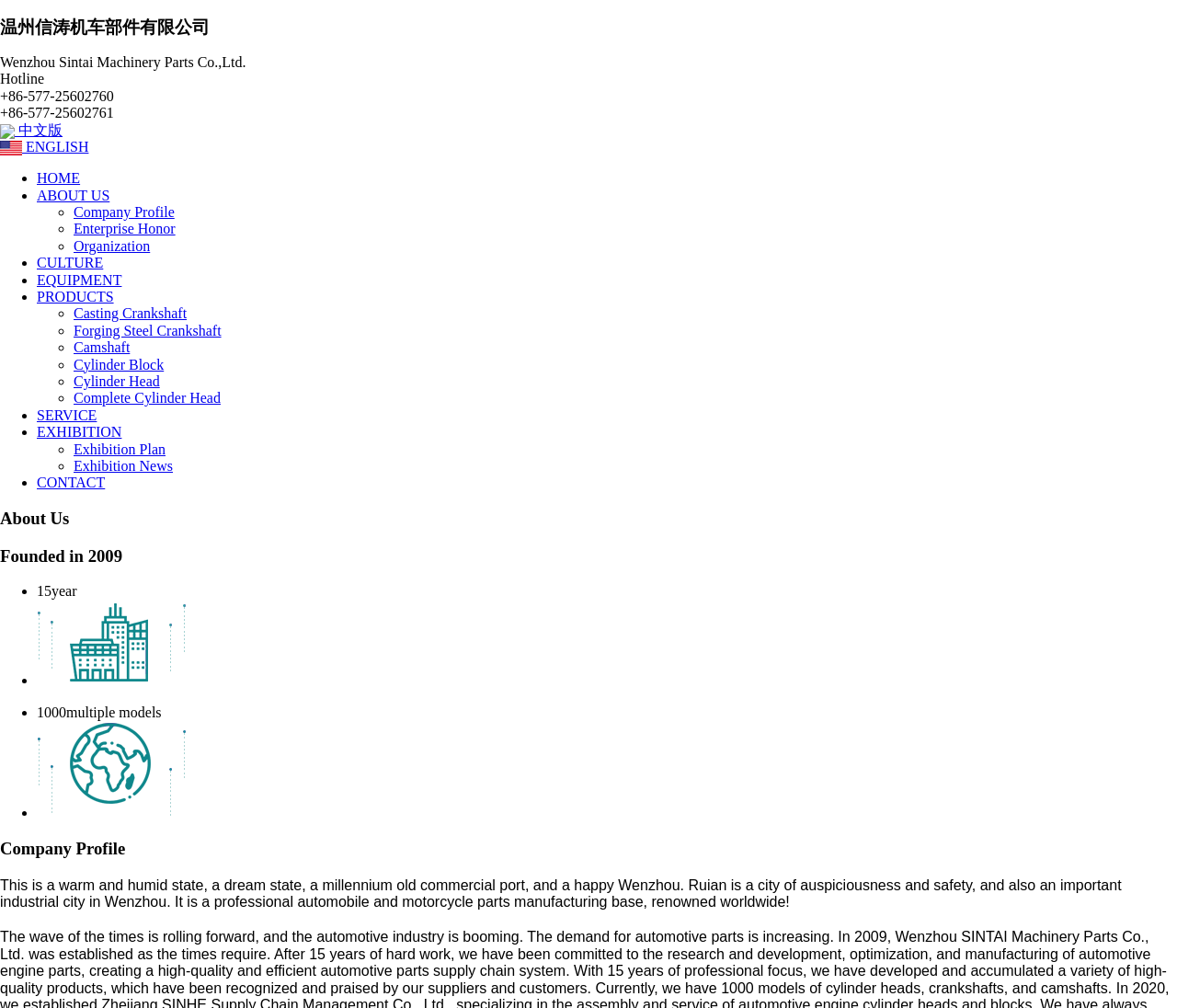Determine the bounding box coordinates of the section I need to click to execute the following instruction: "Click the 'HOME' link". Provide the coordinates as four float numbers between 0 and 1, i.e., [left, top, right, bottom].

[0.031, 0.169, 0.068, 0.185]